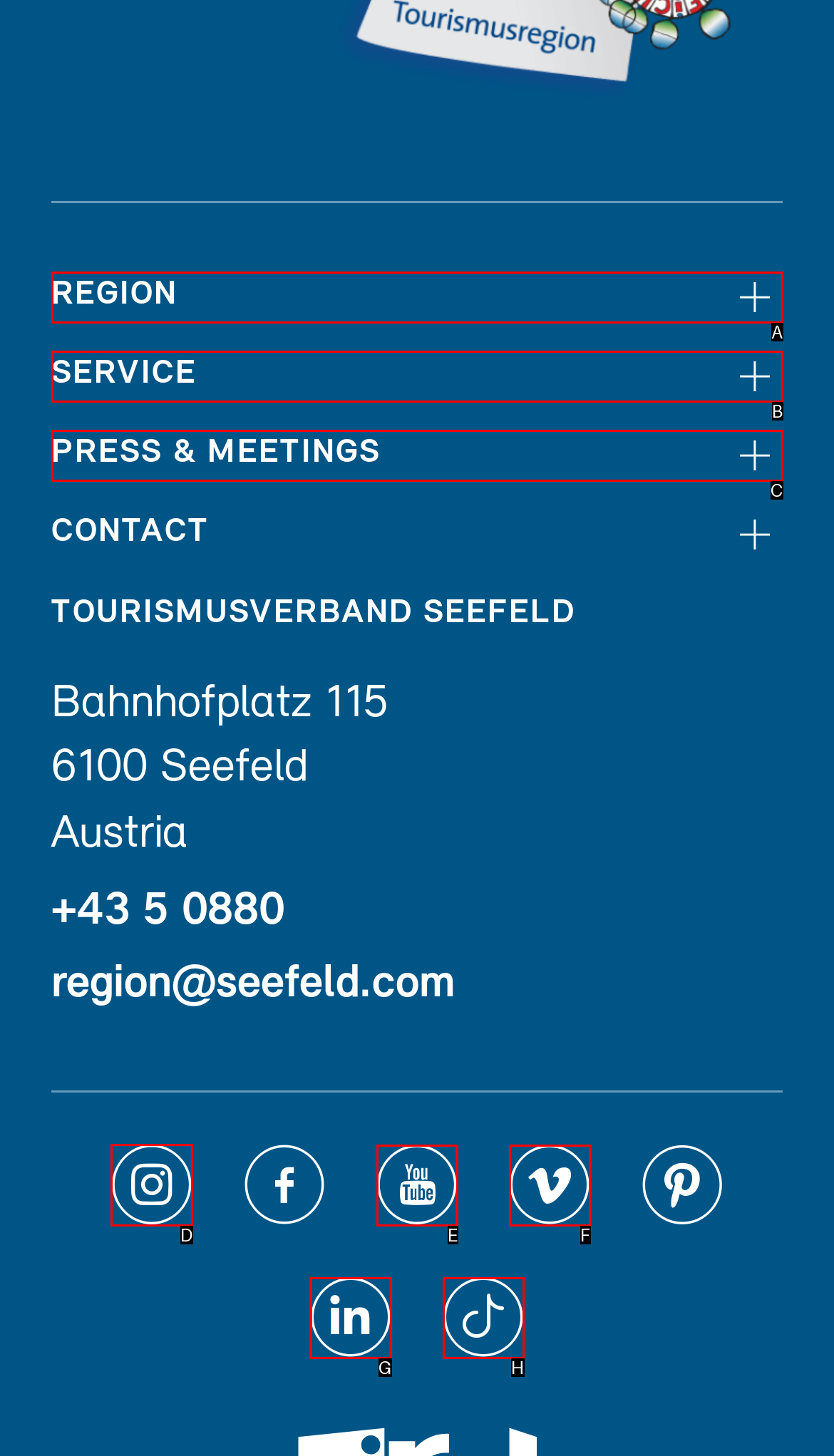Point out the specific HTML element to click to complete this task: Open instagram profile Reply with the letter of the chosen option.

D